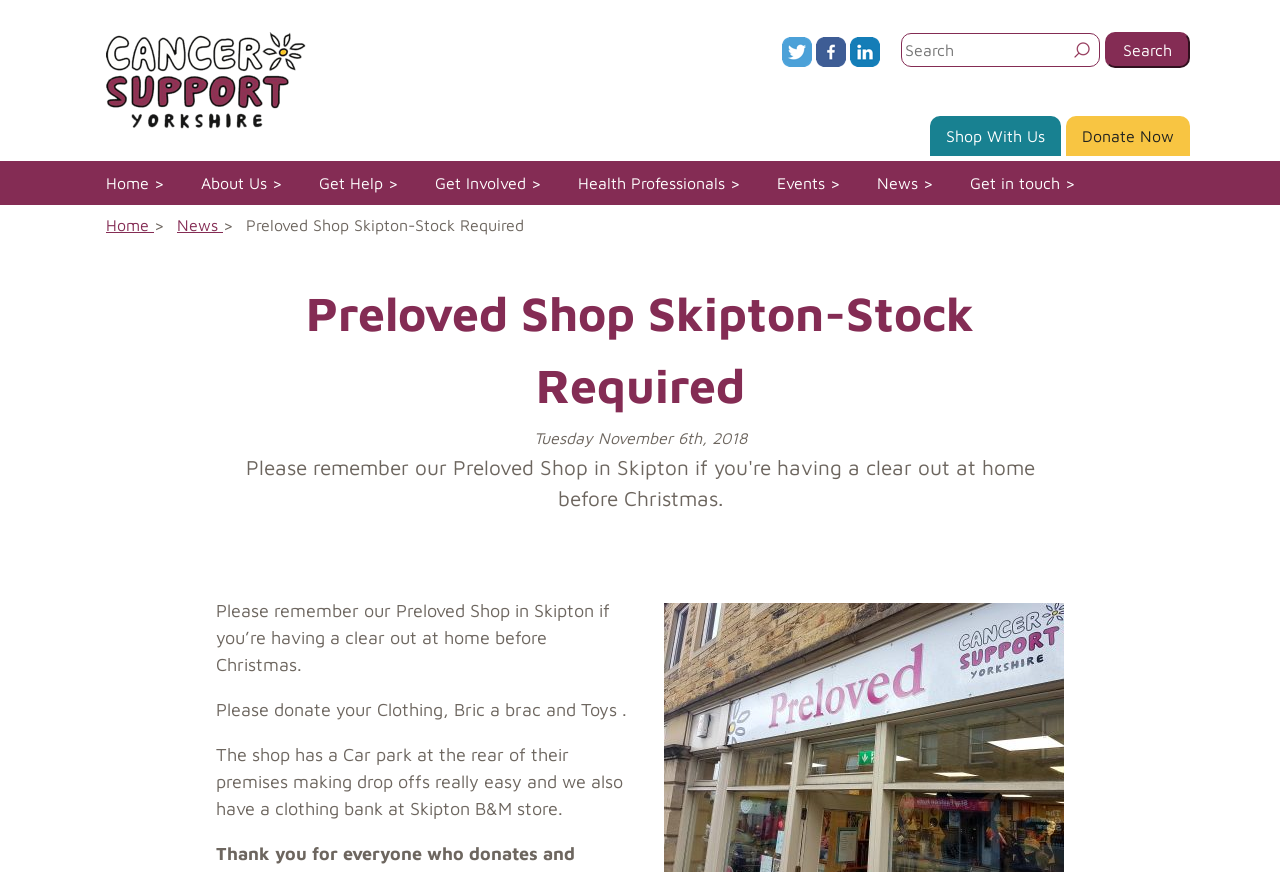Provide the bounding box coordinates for the area that should be clicked to complete the instruction: "Click the Donate Now button".

[0.833, 0.133, 0.93, 0.179]